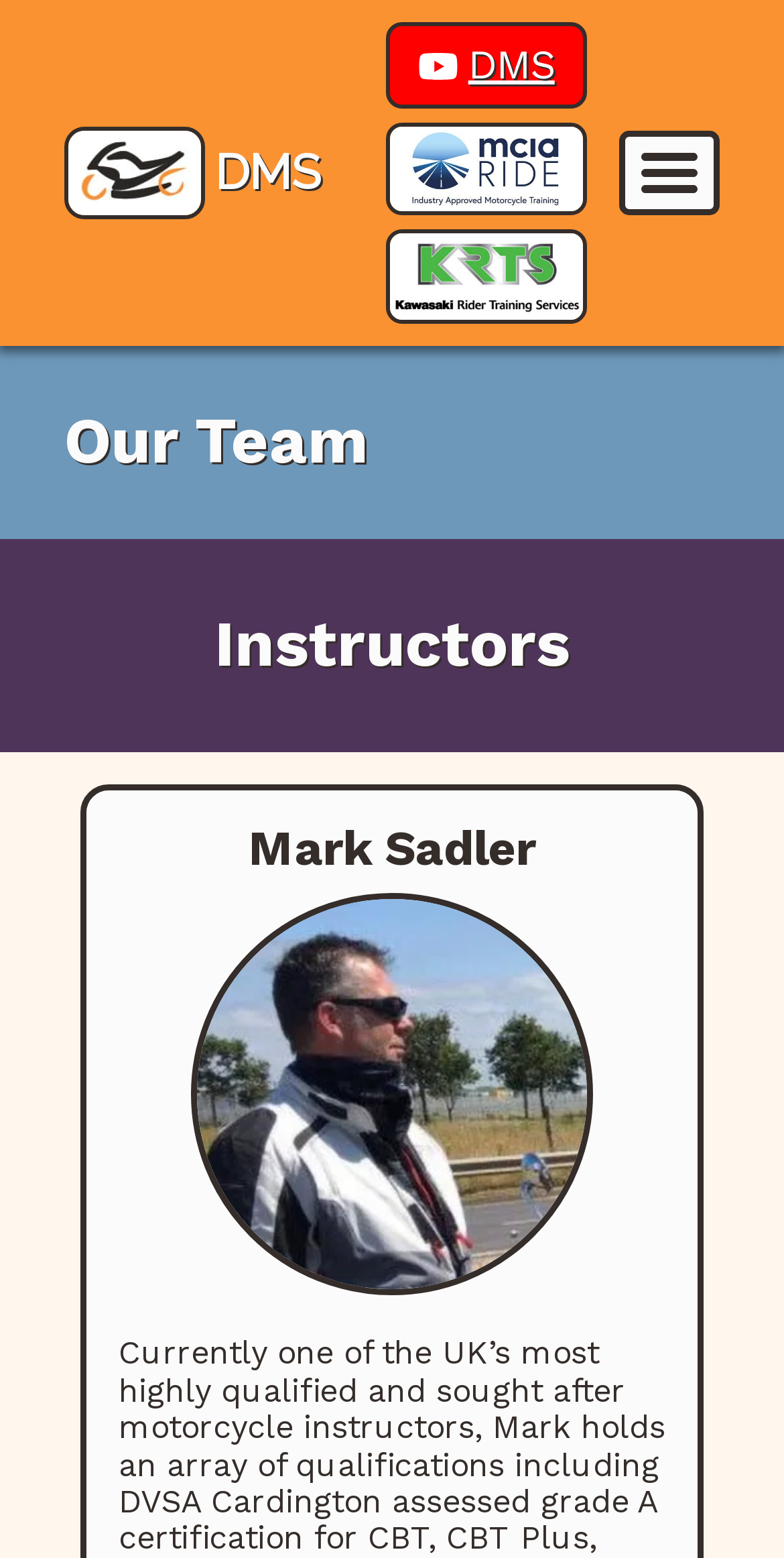Find and provide the bounding box coordinates for the UI element described with: "DMS".

[0.484, 0.01, 0.79, 0.074]